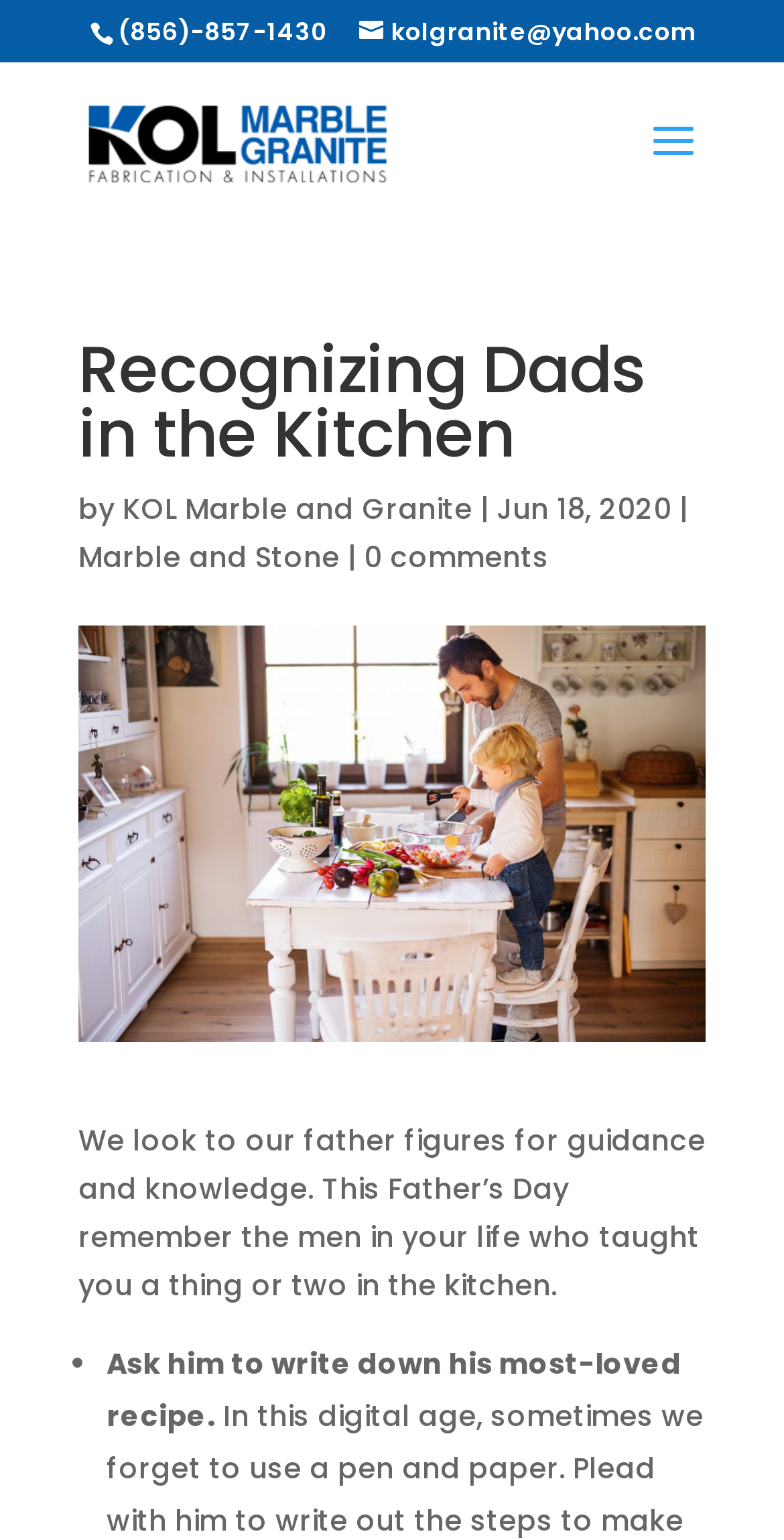Please answer the following question using a single word or phrase: 
What is the email address of KOL Marble and Granite?

kolgranite@yahoo.com